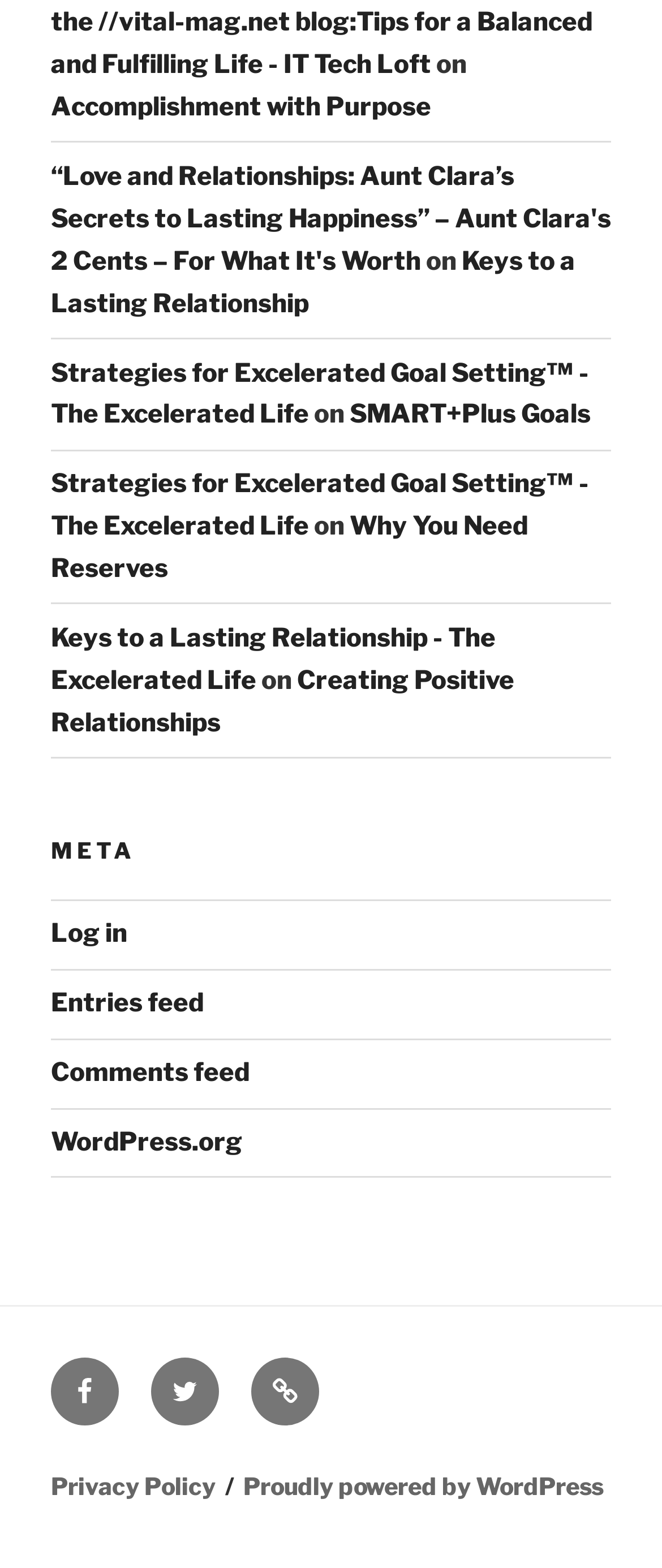Can you specify the bounding box coordinates of the area that needs to be clicked to fulfill the following instruction: "learn about love and relationships"?

[0.077, 0.103, 0.923, 0.176]